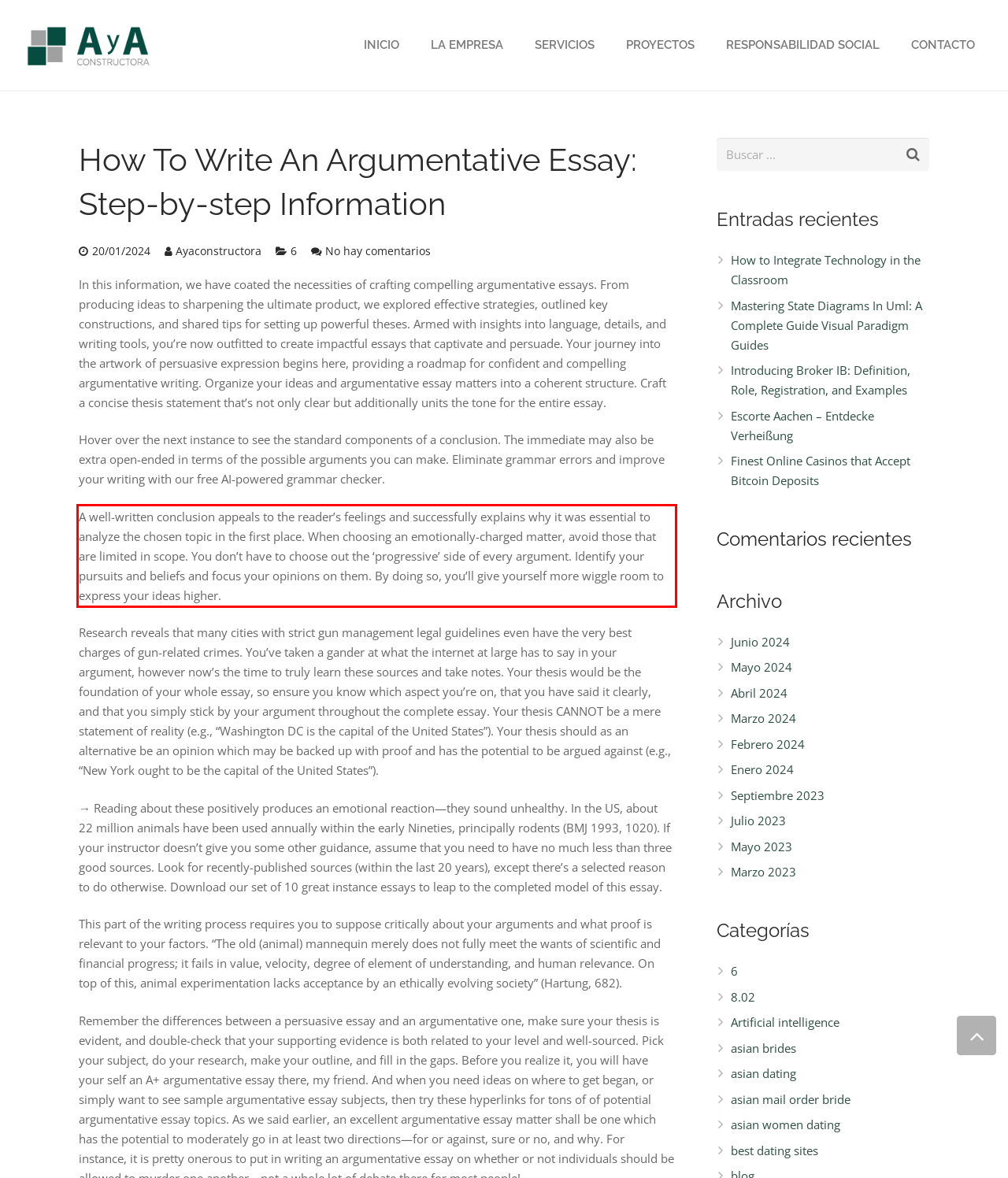Given the screenshot of a webpage, identify the red rectangle bounding box and recognize the text content inside it, generating the extracted text.

A well-written conclusion appeals to the reader’s feelings and successfully explains why it was essential to analyze the chosen topic in the first place. When choosing an emotionally-charged matter, avoid those that are limited in scope. You don’t have to choose out the ‘progressive’ side of every argument. Identify your pursuits and beliefs and focus your opinions on them. By doing so, you’ll give yourself more wiggle room to express your ideas higher.